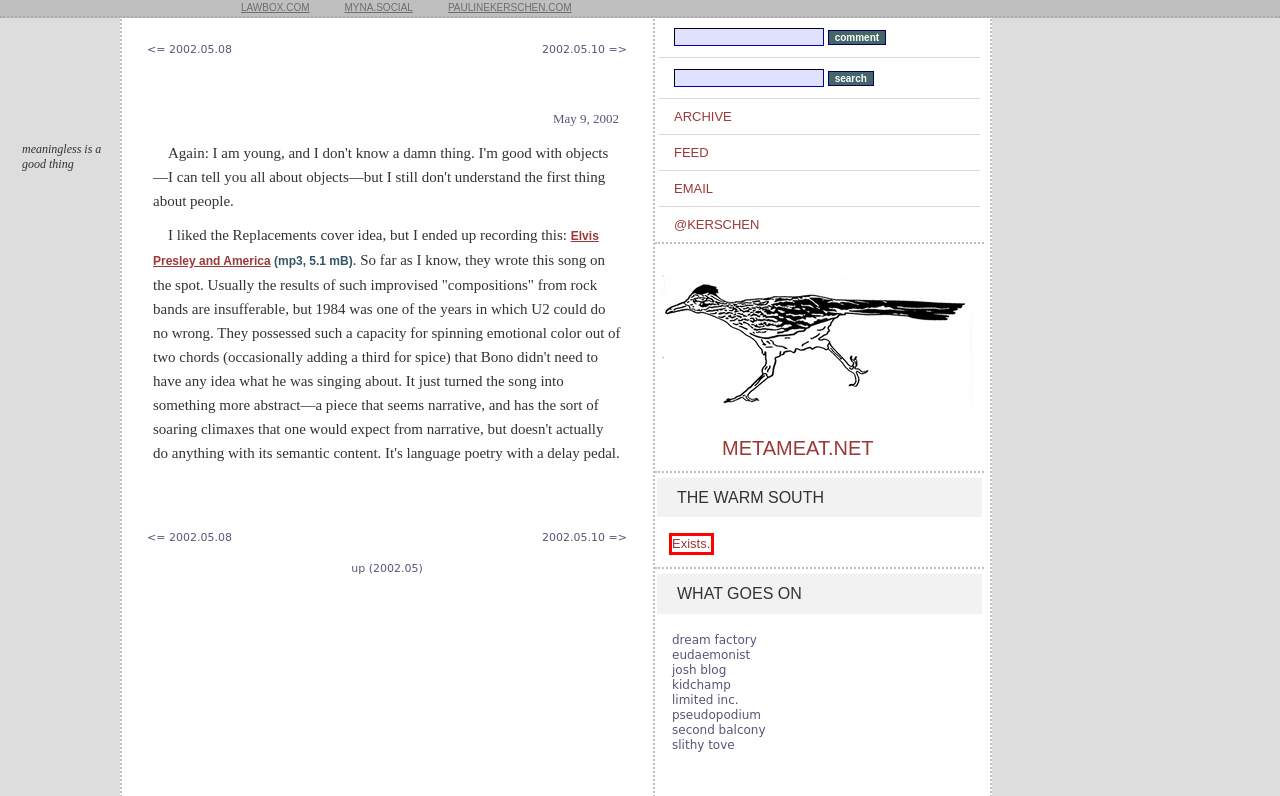You are presented with a screenshot of a webpage containing a red bounding box around an element. Determine which webpage description best describes the new webpage after clicking on the highlighted element. Here are the candidates:
A. the Slithy Tove
B. an eudæmonist
C. kidchamp dot net
D. josh blog
E. pauline kerschen
F. The Warm South
G. pseudopodium.org
H. LawBox LLC

F